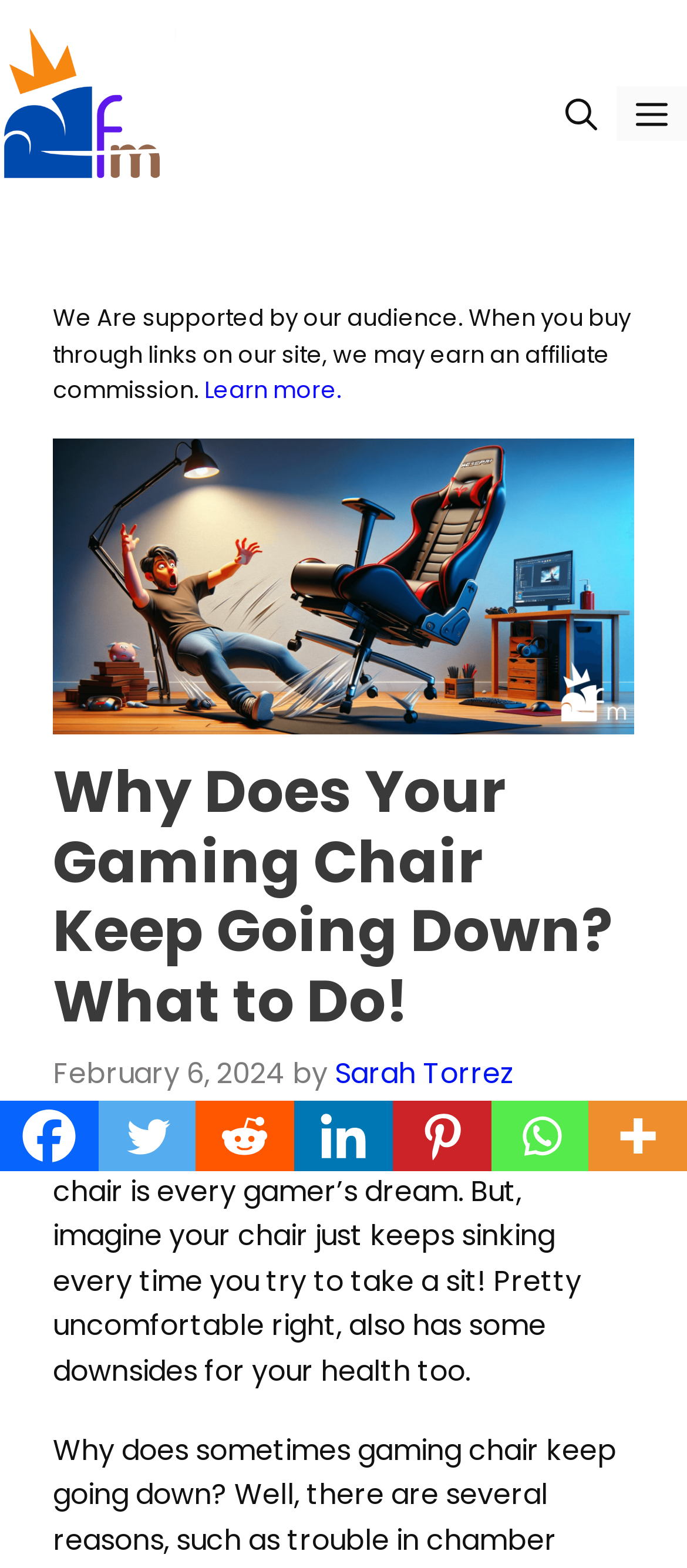Determine the bounding box coordinates of the element that should be clicked to execute the following command: "Learn more about affiliate commission".

[0.297, 0.239, 0.497, 0.26]